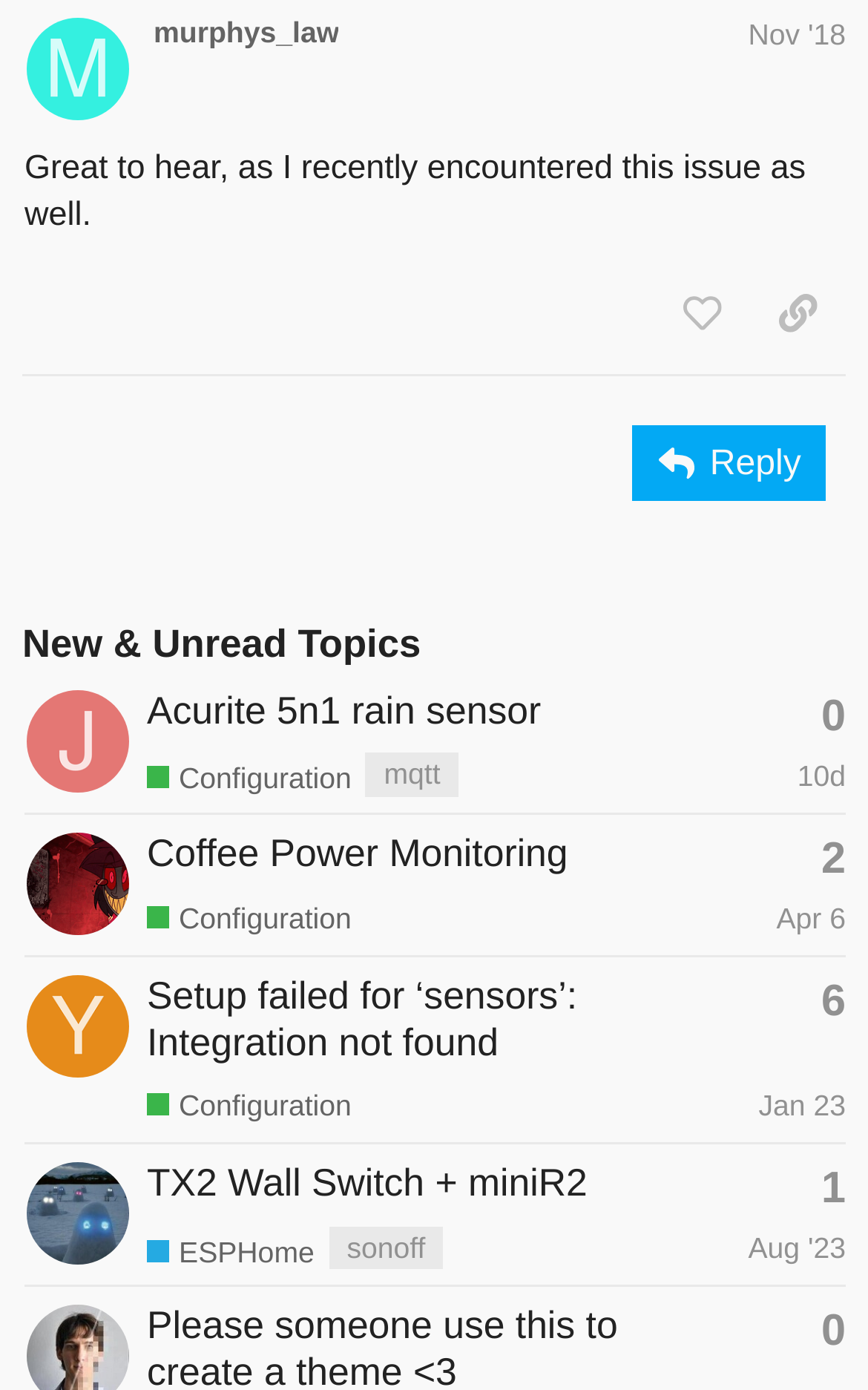Answer in one word or a short phrase: 
What is the category of the fourth topic?

ESPHome